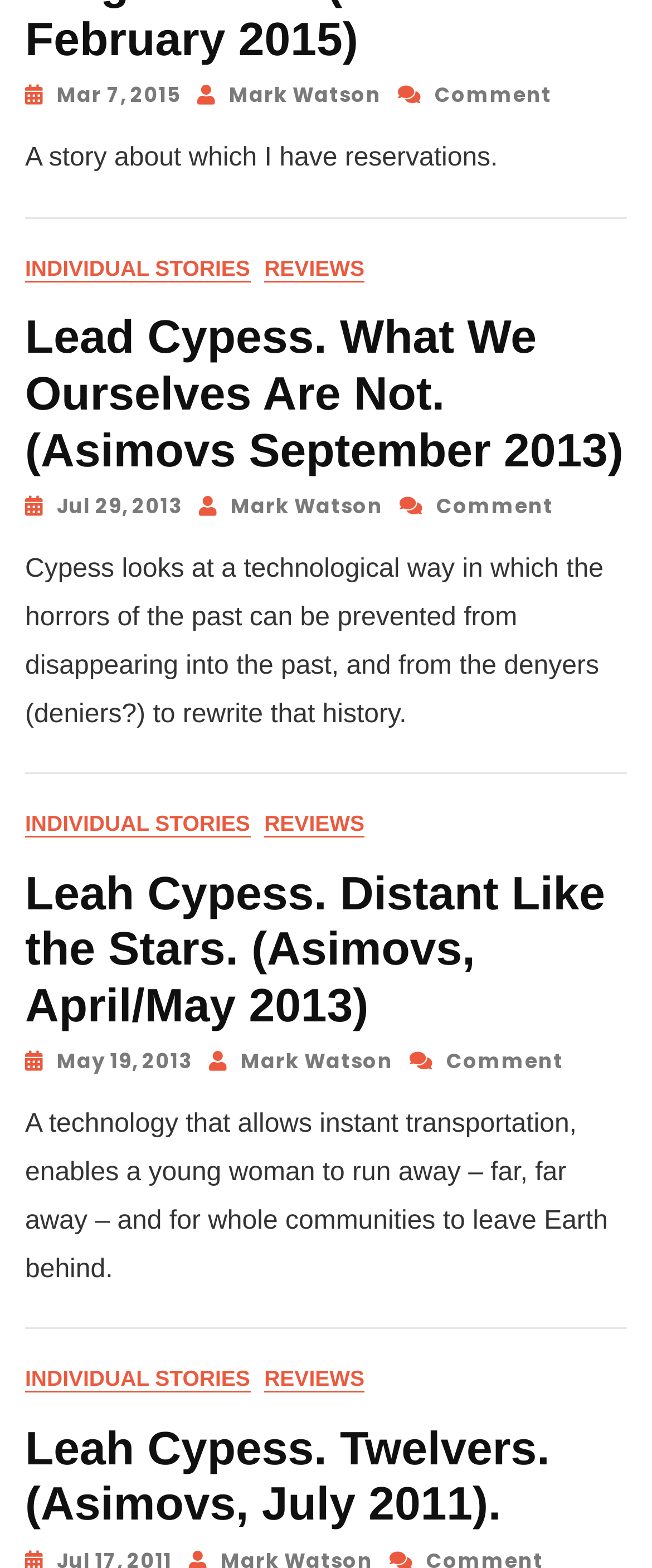Please provide a short answer using a single word or phrase for the question:
Who is the author of the first article?

Mark Watson